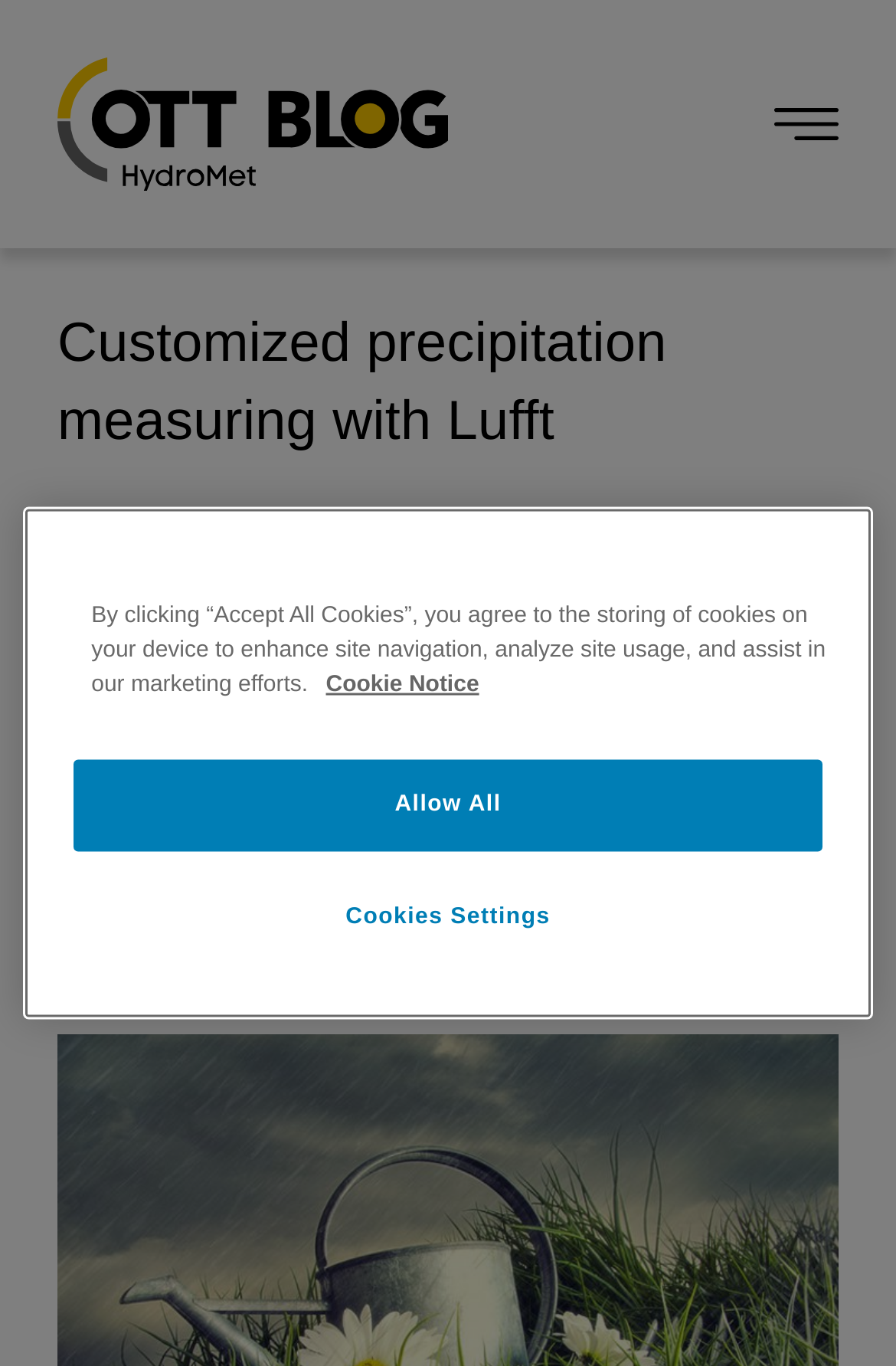Please determine the bounding box coordinates for the element with the description: "Meteorology".

[0.411, 0.417, 0.697, 0.462]